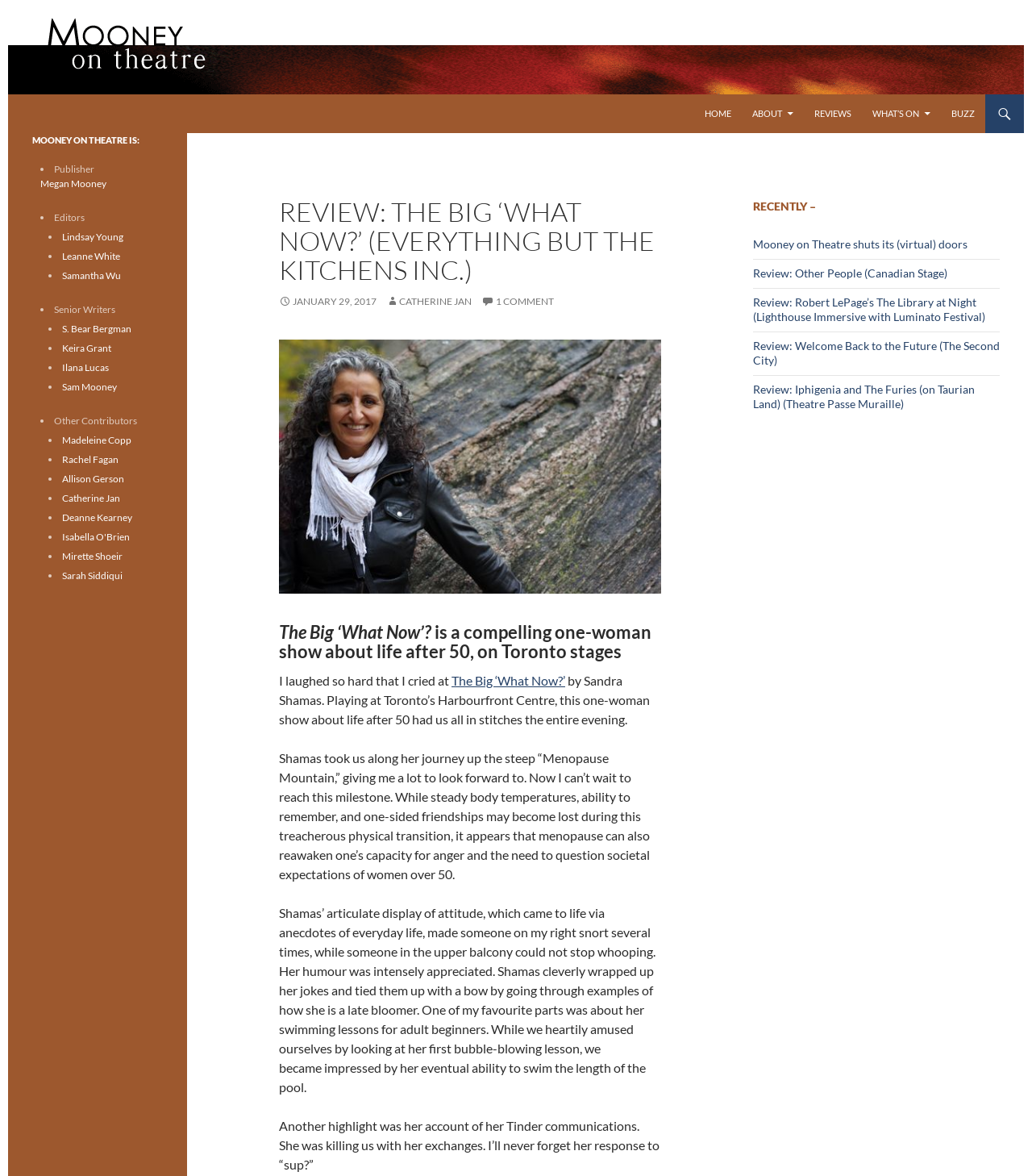Pinpoint the bounding box coordinates of the element to be clicked to execute the instruction: "Click the 'Mooney on Theatre' logo".

[0.008, 0.0, 0.099, 0.08]